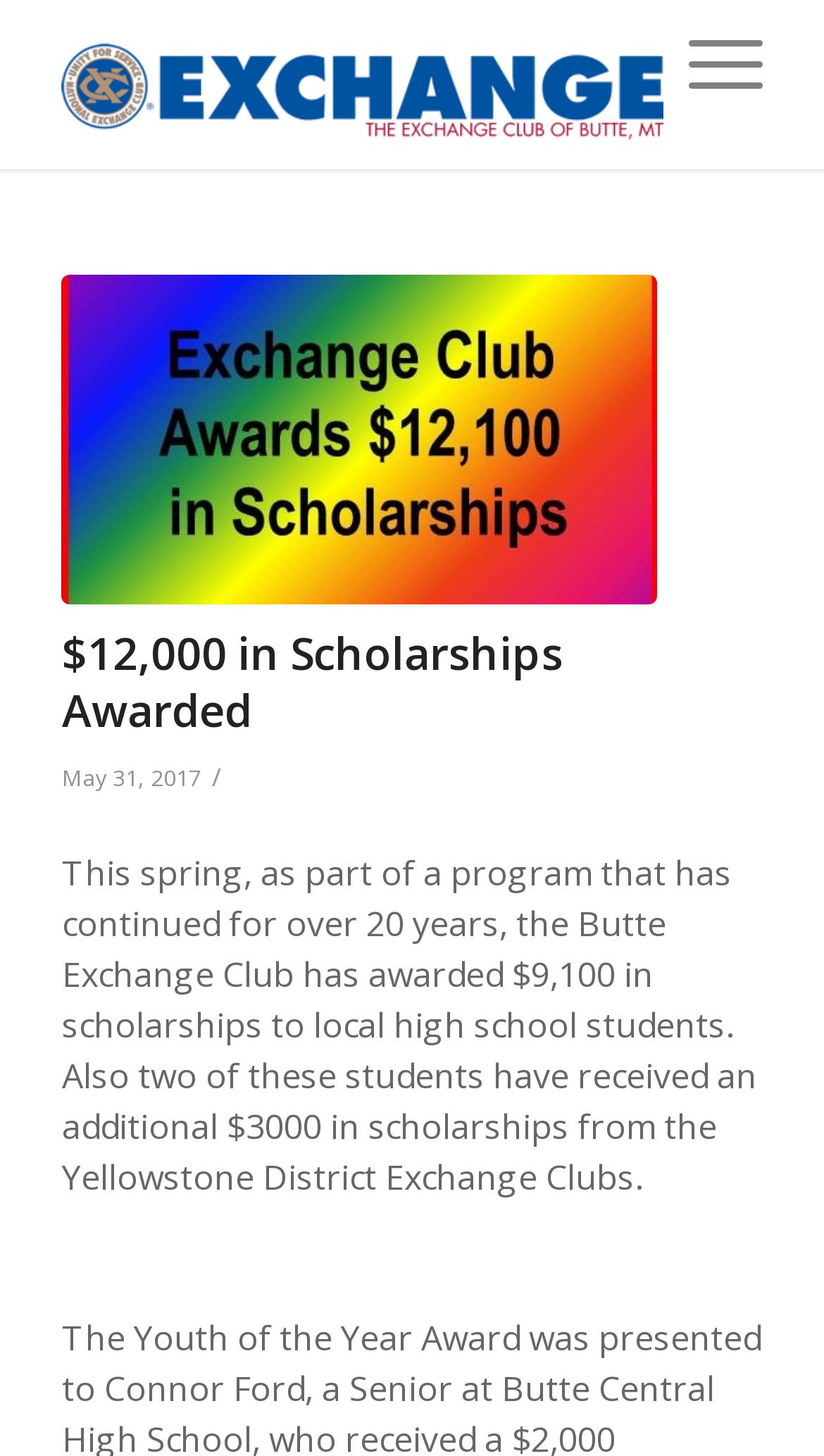Provide the bounding box for the UI element matching this description: "title="$12,000 in Scholarships Awarded"".

[0.075, 0.189, 0.797, 0.415]